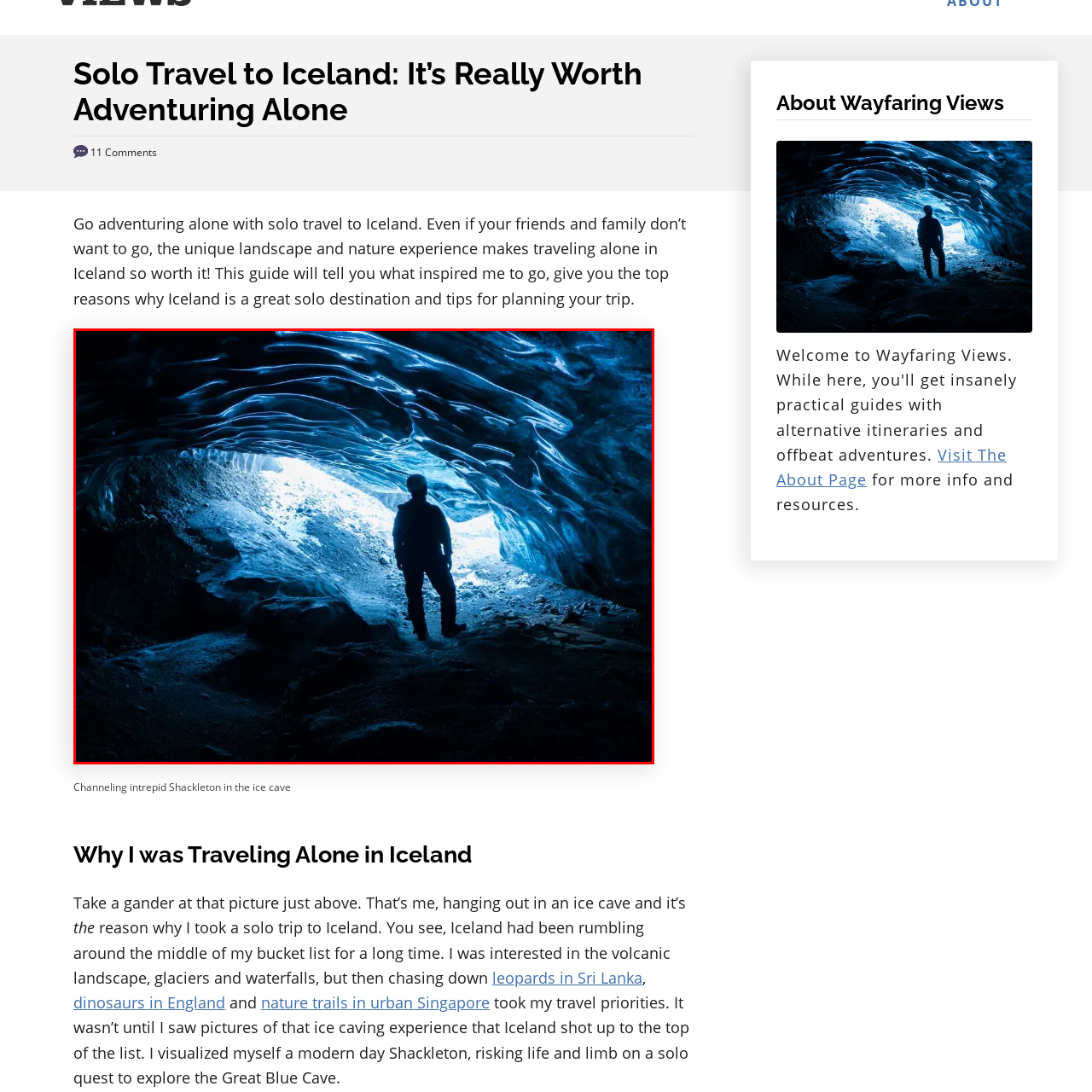Give an in-depth explanation of the image captured within the red boundary.

The image captures a solitary figure standing at the entrance of a stunning ice cave, where the interplay of light and icy textures creates an enchanting atmosphere. The icy, blue-tinted walls shimmer above the figure, contrasting with the dark, rocky ground. Bright light spills in from outside, illuminating the cave's interior and highlighting the unique geological formations. This scene embodies the spirit of adventure and exploration, reminiscent of legendary explorers like Shackleton, and serves as a poignant reminder of the breathtaking beauty found in Iceland's remote landscapes. The figure, silhouetted against the bright backdrop, evokes a sense of wonder and the allure of journeying solo into the heart of nature's wonders.